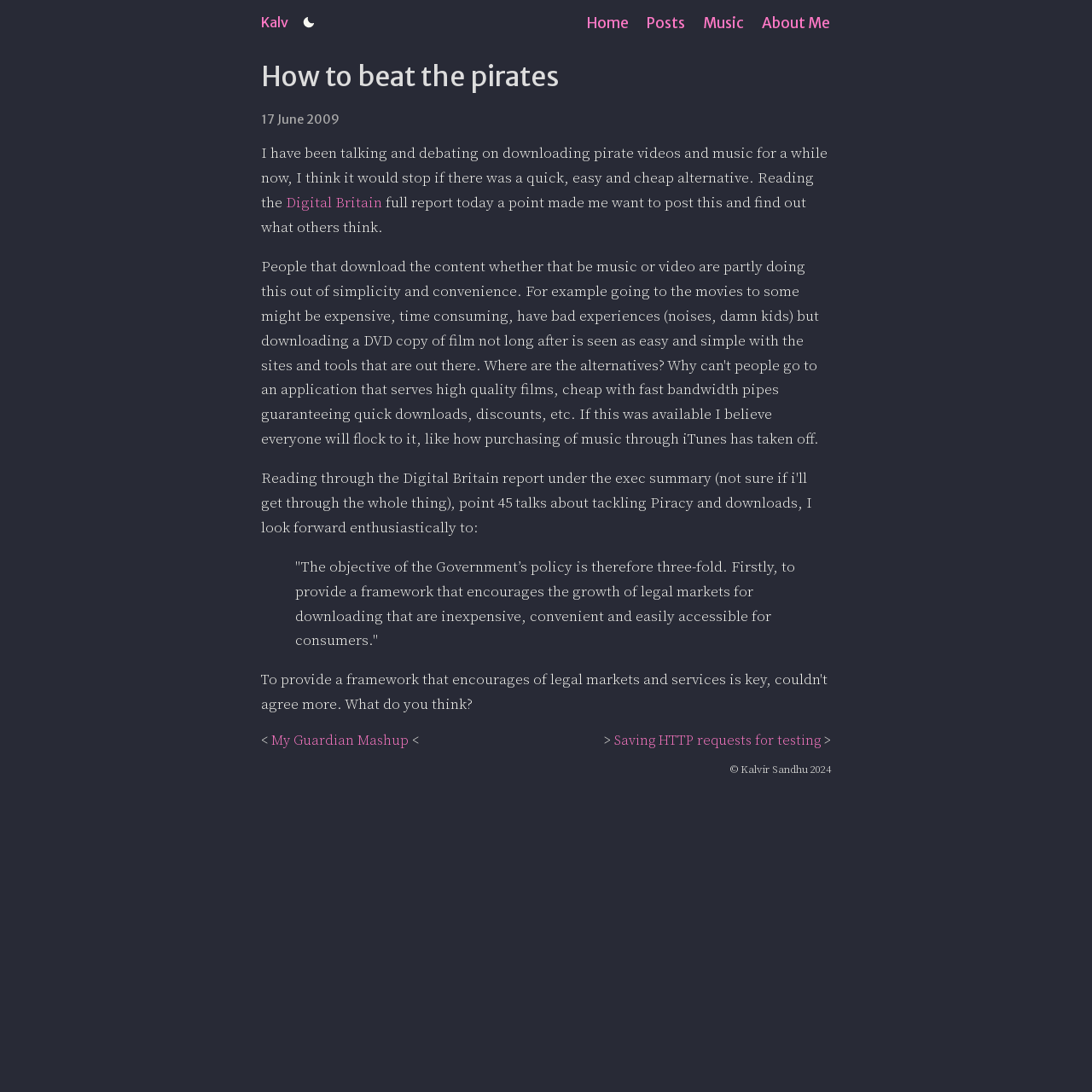Locate the bounding box of the UI element based on this description: "My Guardian Mashup". Provide four float numbers between 0 and 1 as [left, top, right, bottom].

[0.248, 0.67, 0.374, 0.686]